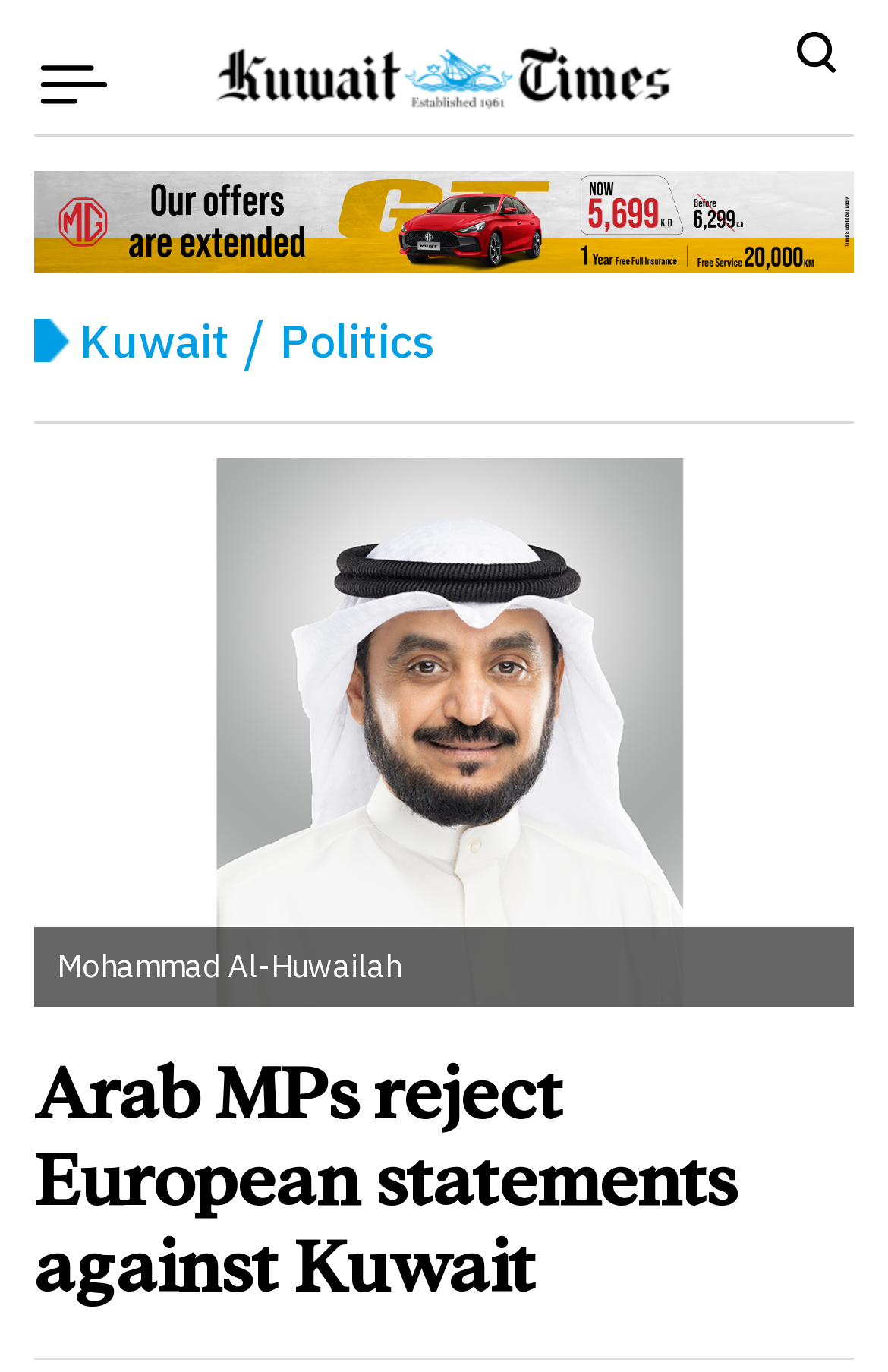Give a detailed explanation of the elements present on the webpage.

The webpage appears to be a news article page, with a prominent logo at the top center, accompanied by a smaller image to its left. At the top right, there is a search bar with a search button and a close button next to it. 

Below the logo, there is a banner ad that spans the entire width of the page. Underneath the banner ad, there are three navigation links: "Kuwait", a forward slash, and "Politics", which are aligned horizontally.

The main content of the page is an article with a title "Arab MPs reject European statements against Kuwait", which is located at the bottom center of the page. Above the article title, there is a large image that takes up most of the page's width. The image is likely related to the article's content, possibly a photo of Mohammad Al-Huwailah, as indicated by the image description.

There are no other notable UI elements or sections on the page.